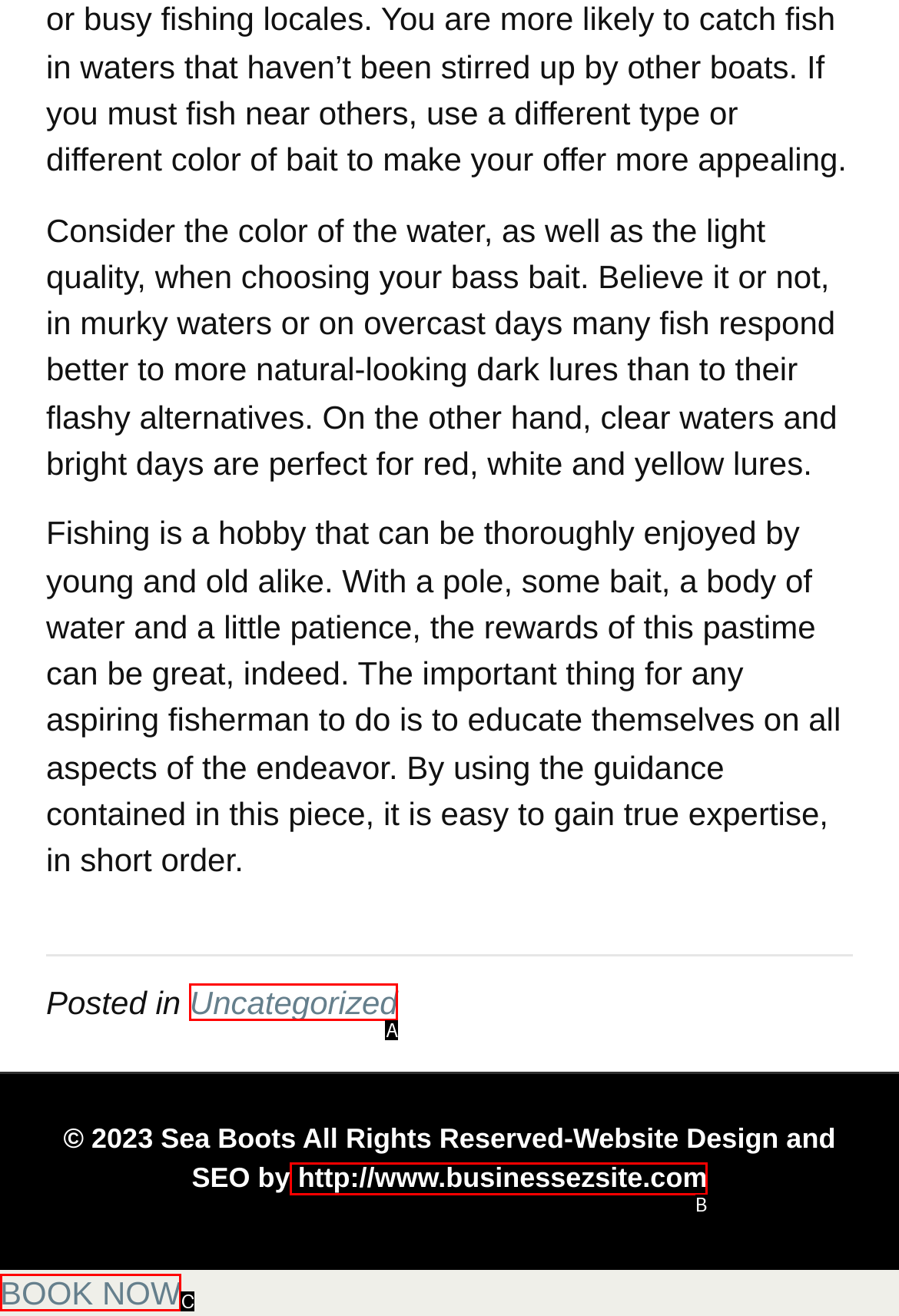Choose the HTML element that best fits the given description: BOOK NOW. Answer by stating the letter of the option.

C